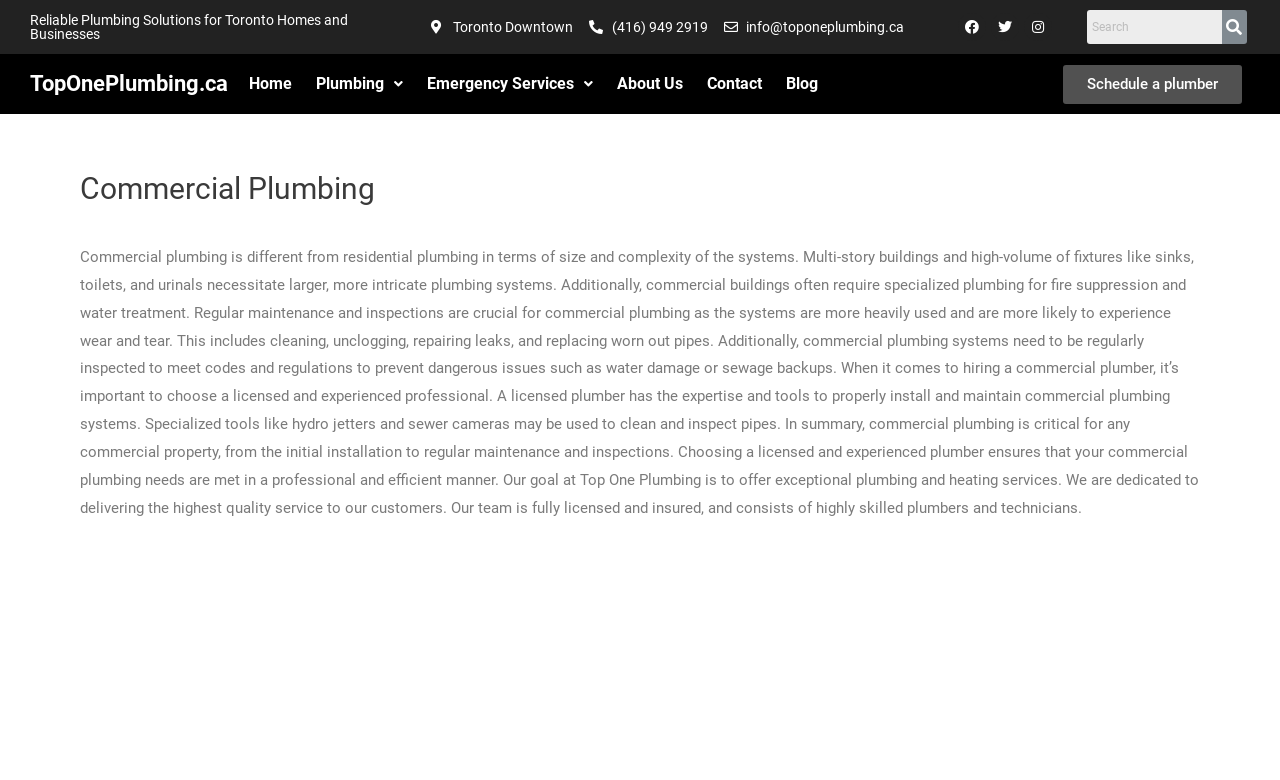What type of plumbing solutions does TopOnePlumbing.ca offer?
Look at the image and provide a detailed response to the question.

Based on the webpage content, TopOnePlumbing.ca provides commercial plumbing solutions for Toronto homes and businesses, which is different from residential plumbing in terms of size and complexity of the systems.